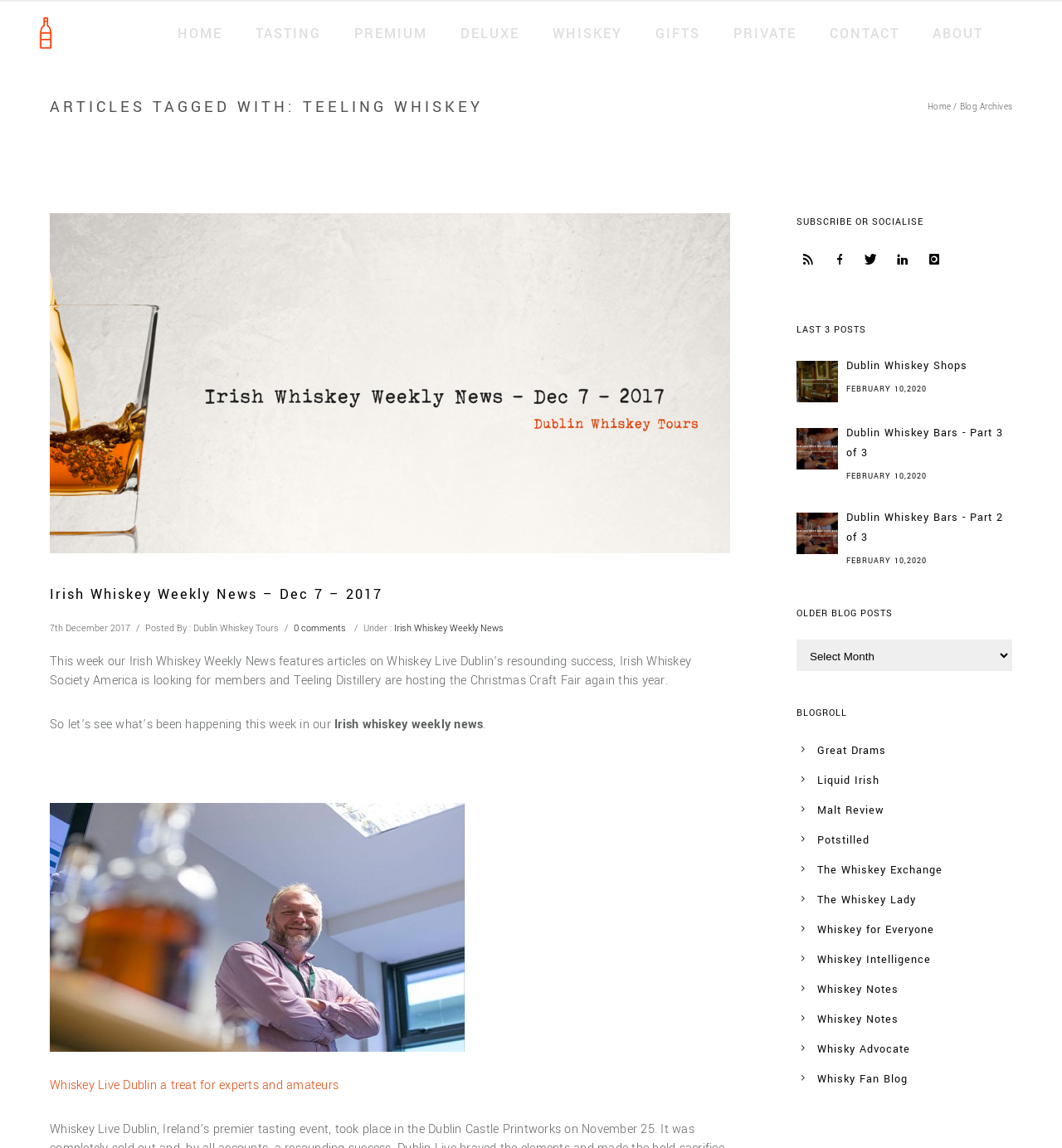Identify the bounding box coordinates of the area you need to click to perform the following instruction: "Learn more about European Cultural Centre".

None